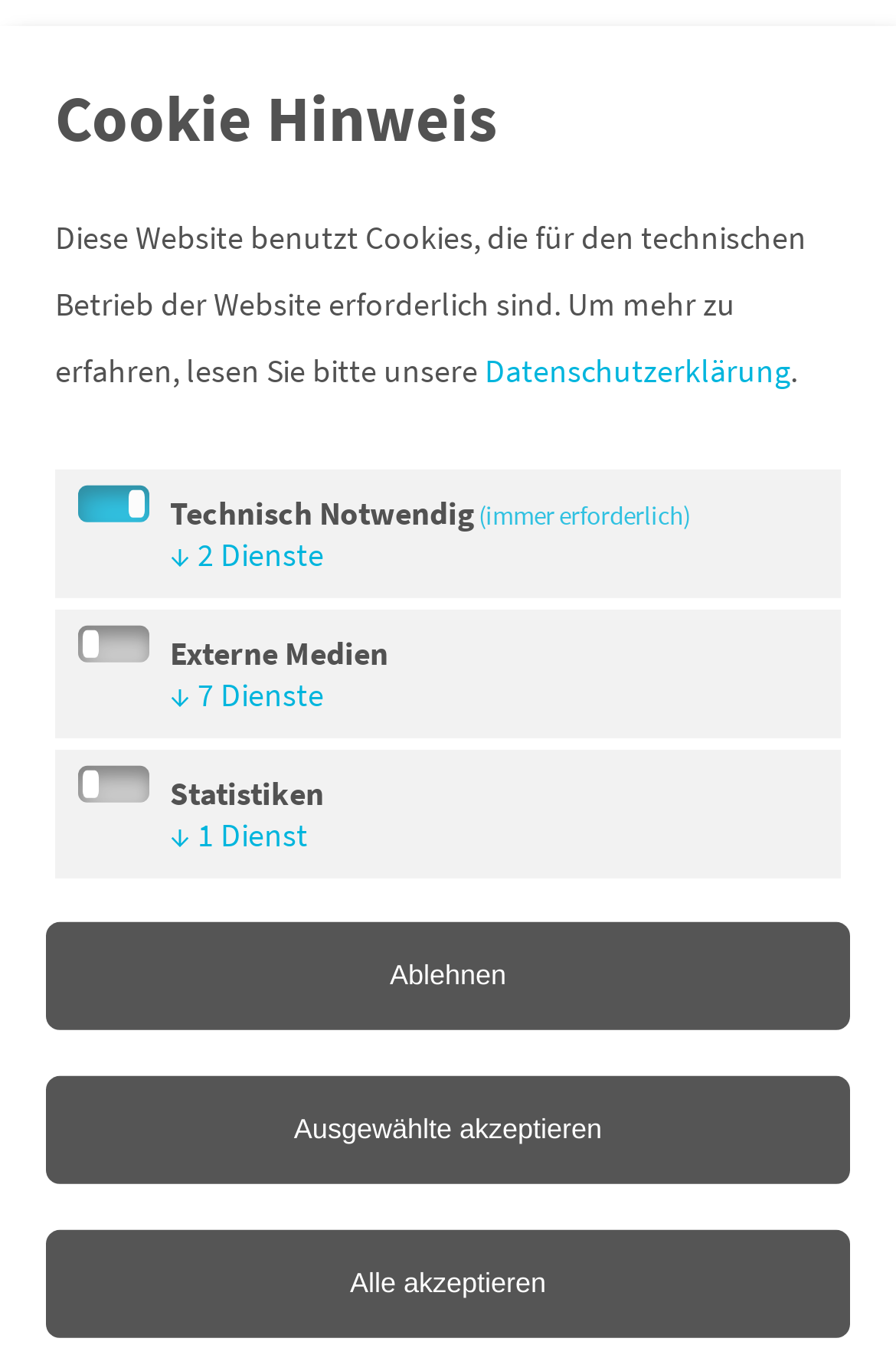Give a concise answer using only one word or phrase for this question:
How many buttons are in the cookie notification section?

3